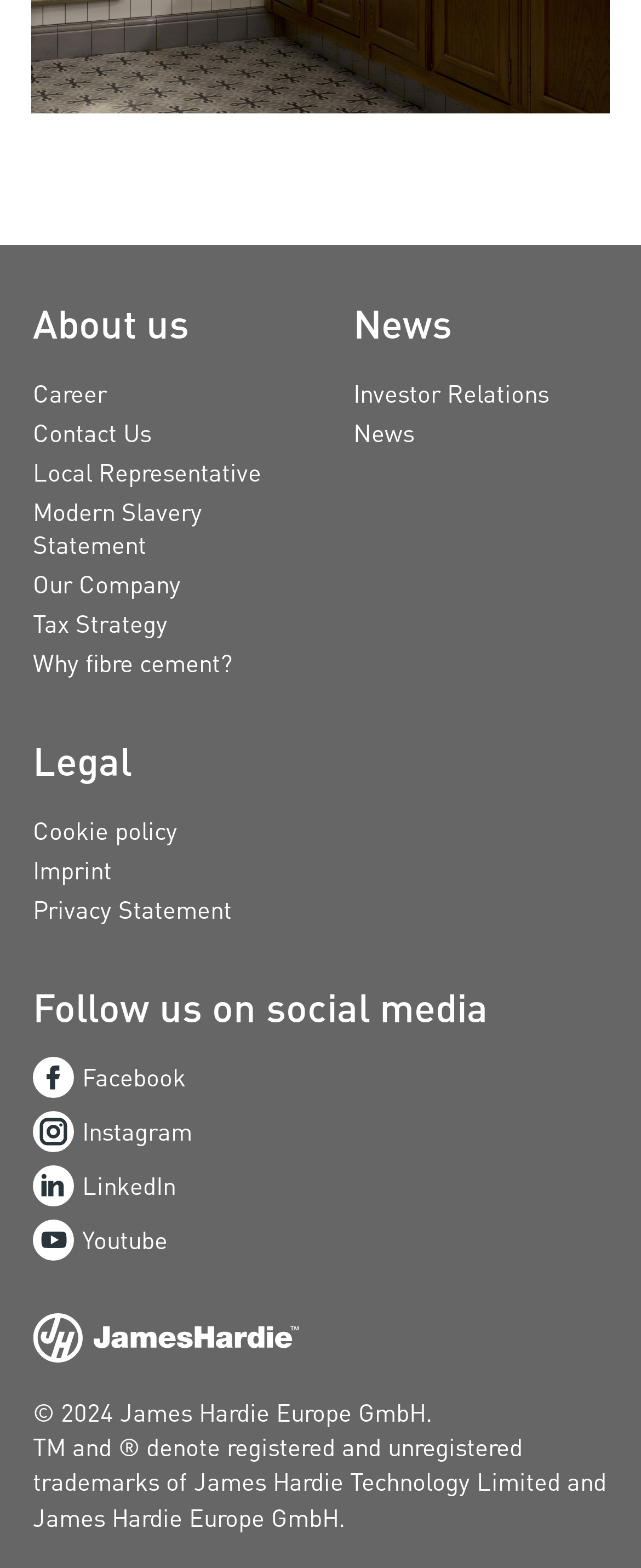Identify the bounding box coordinates of the region I need to click to complete this instruction: "Visit James Hardie's LinkedIn page".

[0.051, 0.743, 0.762, 0.769]